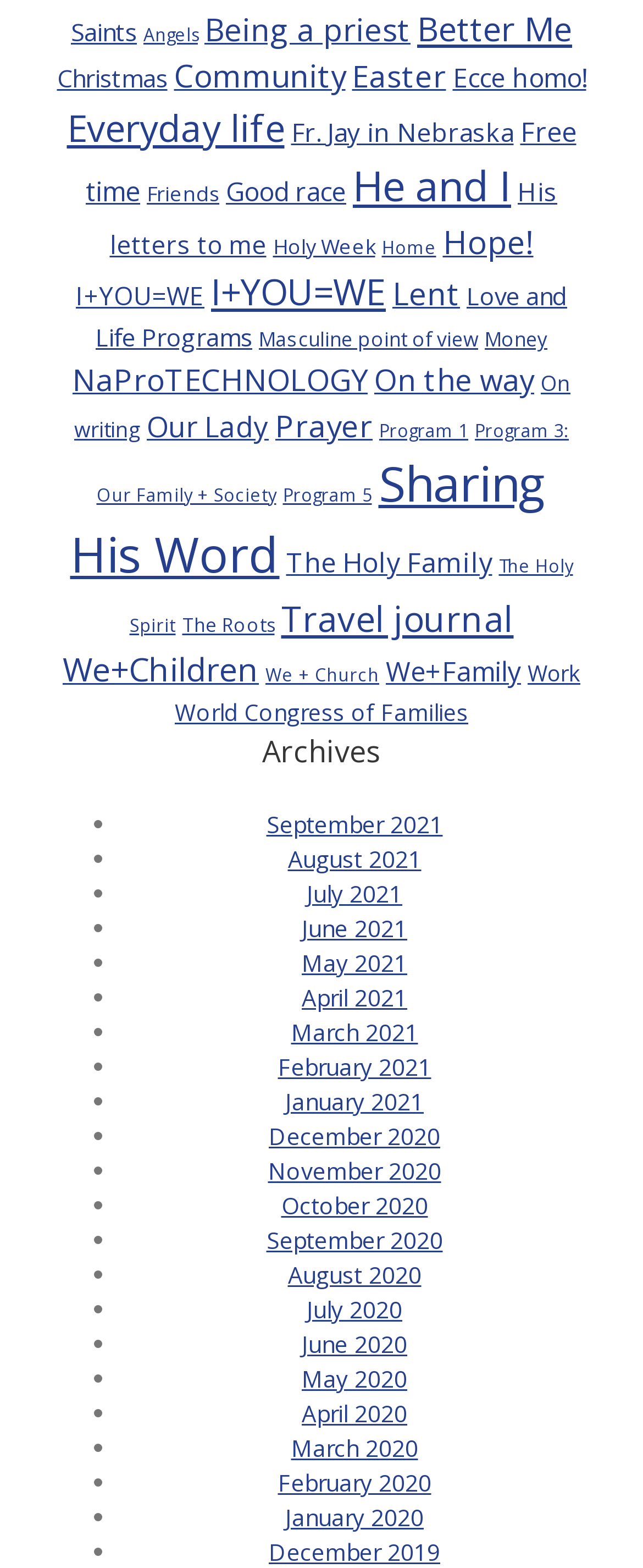Determine the bounding box coordinates of the element that should be clicked to execute the following command: "Explore 'Being a priest'".

[0.318, 0.005, 0.638, 0.033]